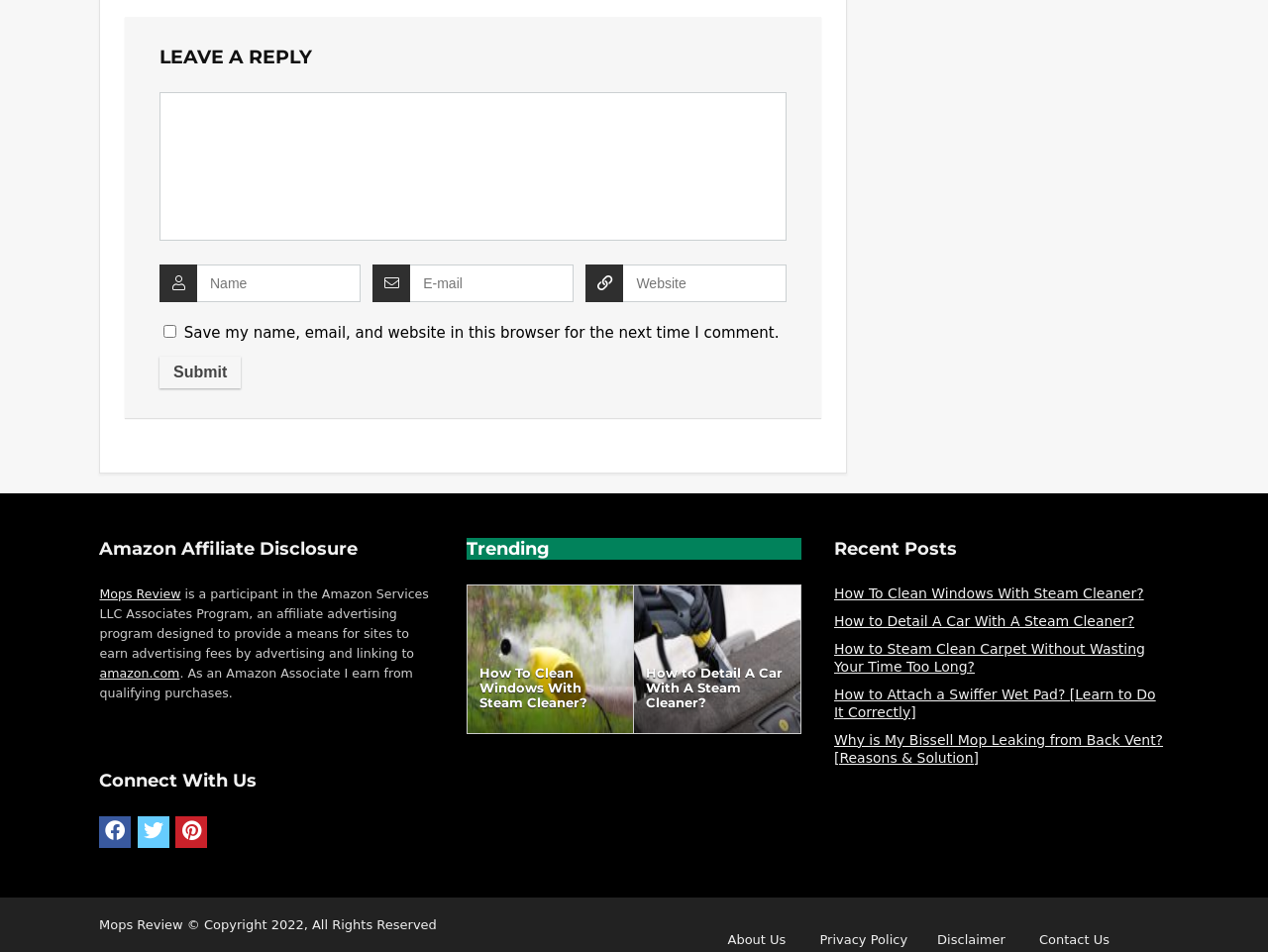Analyze the image and give a detailed response to the question:
What is the copyright year mentioned at the bottom?

The text 'Mops Review © Copyright 2022, All Rights Reserved' at the bottom of the page indicates that the copyright year is 2022.